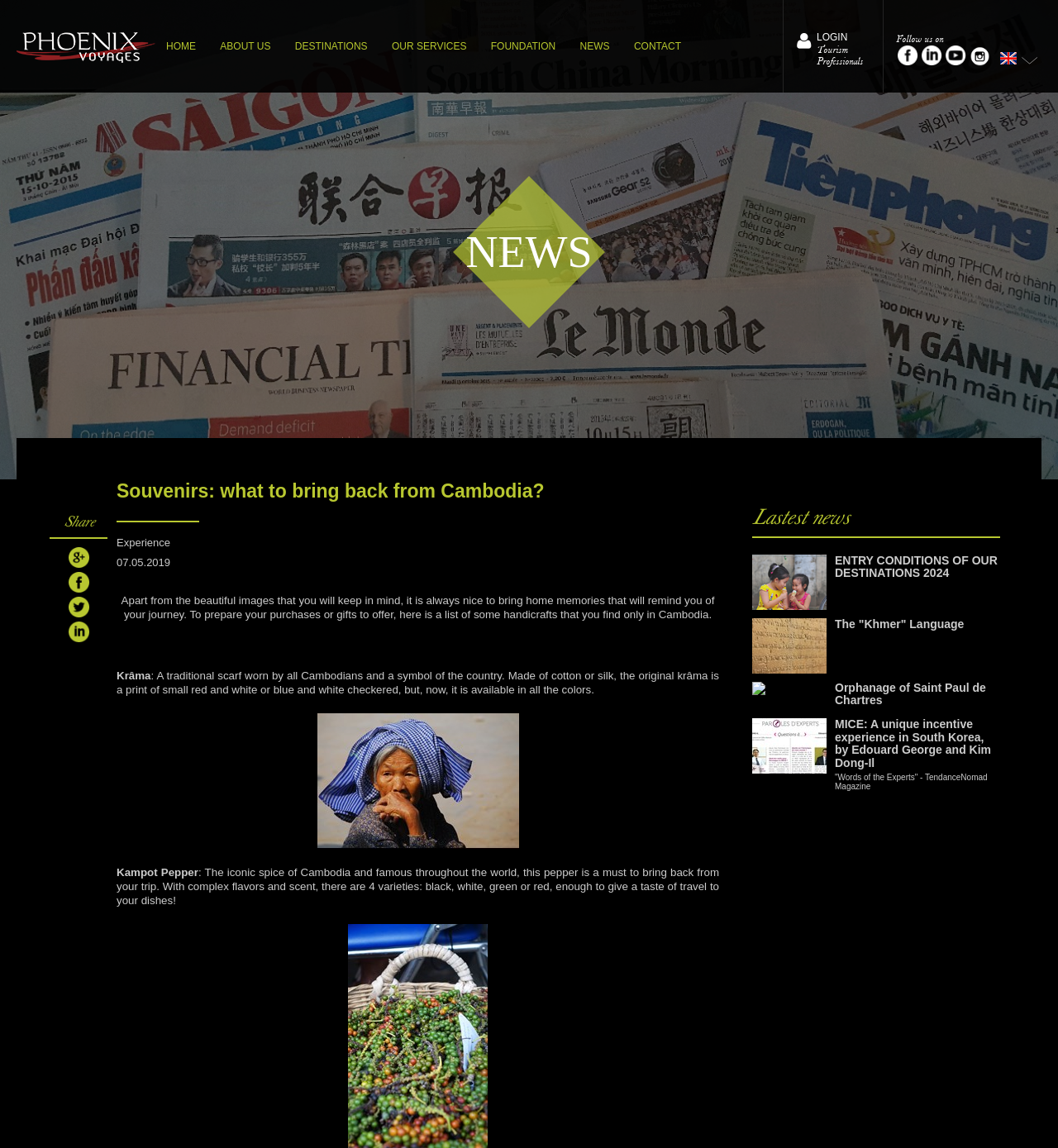Explain the webpage's layout and main content in detail.

The webpage is about souvenirs to bring back from Cambodia, specifically highlighting traditional handicrafts and local products. At the top, there is a navigation menu with links to various sections of the website, including "HOME", "ABOUT US", "DESTINATIONS", "OUR SERVICES", "FOUNDATION", "NEWS", and "CONTACT". 

On the top right, there is a login link for tourism professionals and social media links to follow the website. Below the navigation menu, there is a large image, and to its right, there is a "NEWS" section with a title and a few news article links, each accompanied by a small image.

The main content of the webpage is divided into sections, each describing a specific souvenir. The first section has a title "Souvenirs: what to bring back from Cambodia?" and an introductory paragraph explaining the idea of bringing back memories from a trip. 

The following sections describe different souvenirs, including Krâma, a traditional scarf, and Kampot Pepper, a famous spice from Cambodia. Each section has a title, a brief description, and no images. 

On the right side of the webpage, there is a "Share" button with links to share the content on various social media platforms. At the bottom, there is a "Lastest news" section with links to recent news articles, each accompanied by a small image.